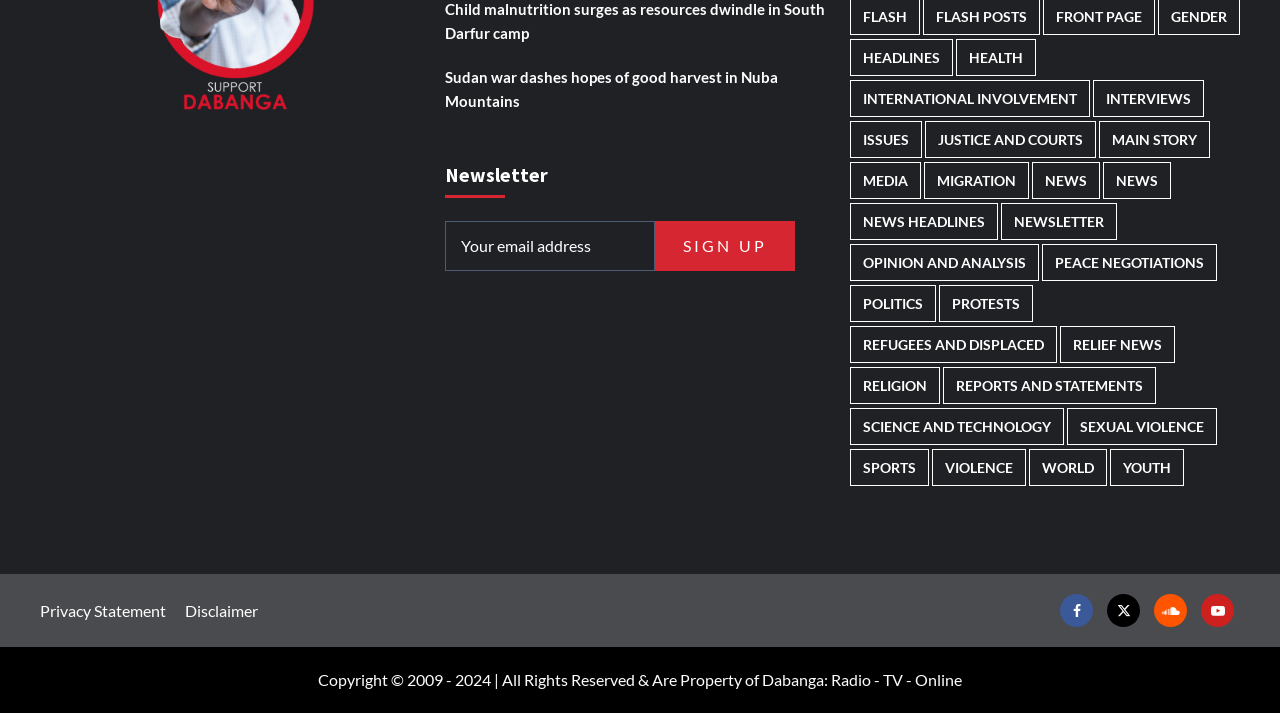Please specify the bounding box coordinates of the region to click in order to perform the following instruction: "Search for news on health".

[0.747, 0.055, 0.809, 0.107]